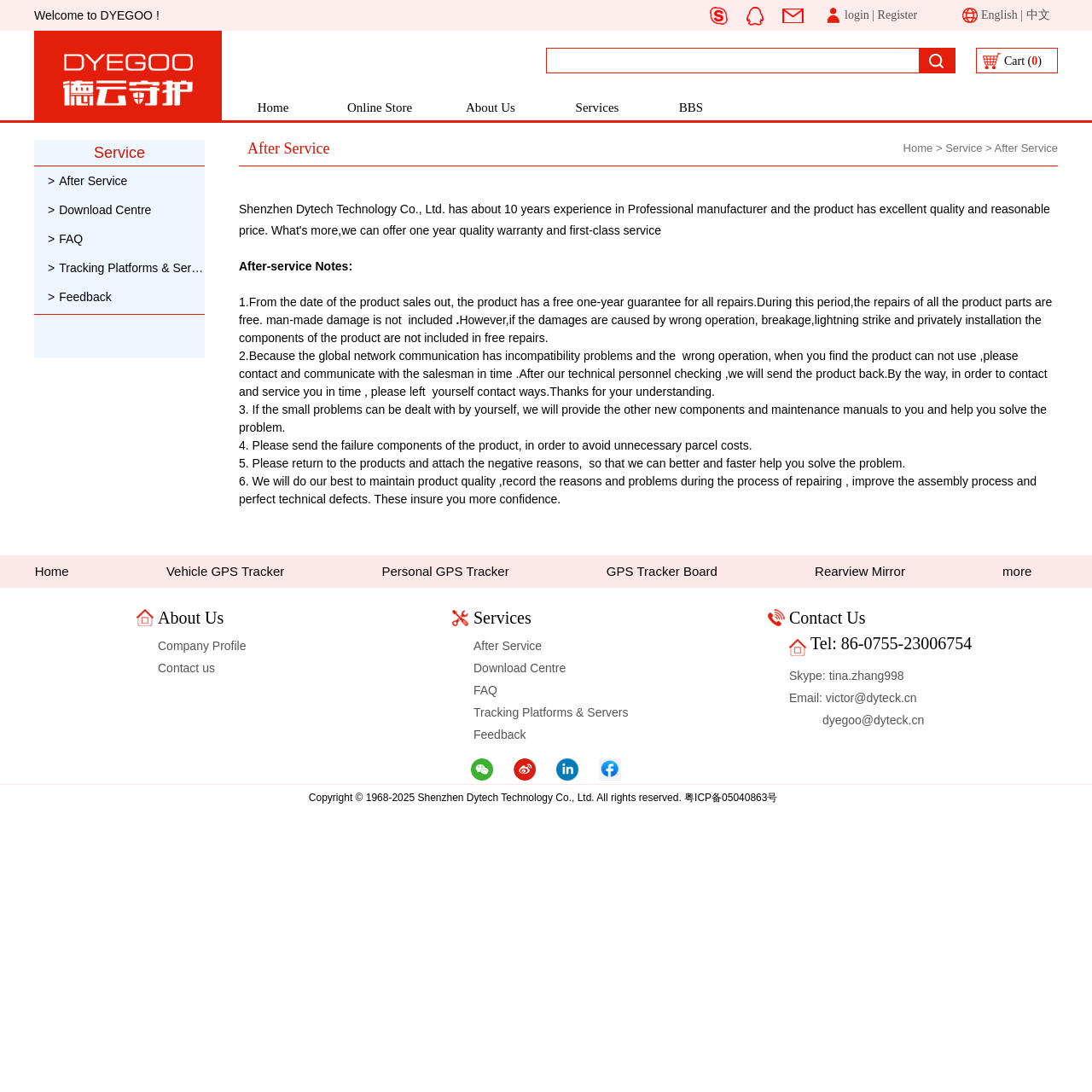Please determine the bounding box coordinates of the element to click in order to execute the following instruction: "contact us". The coordinates should be four float numbers between 0 and 1, specified as [left, top, right, bottom].

[0.125, 0.602, 0.32, 0.622]